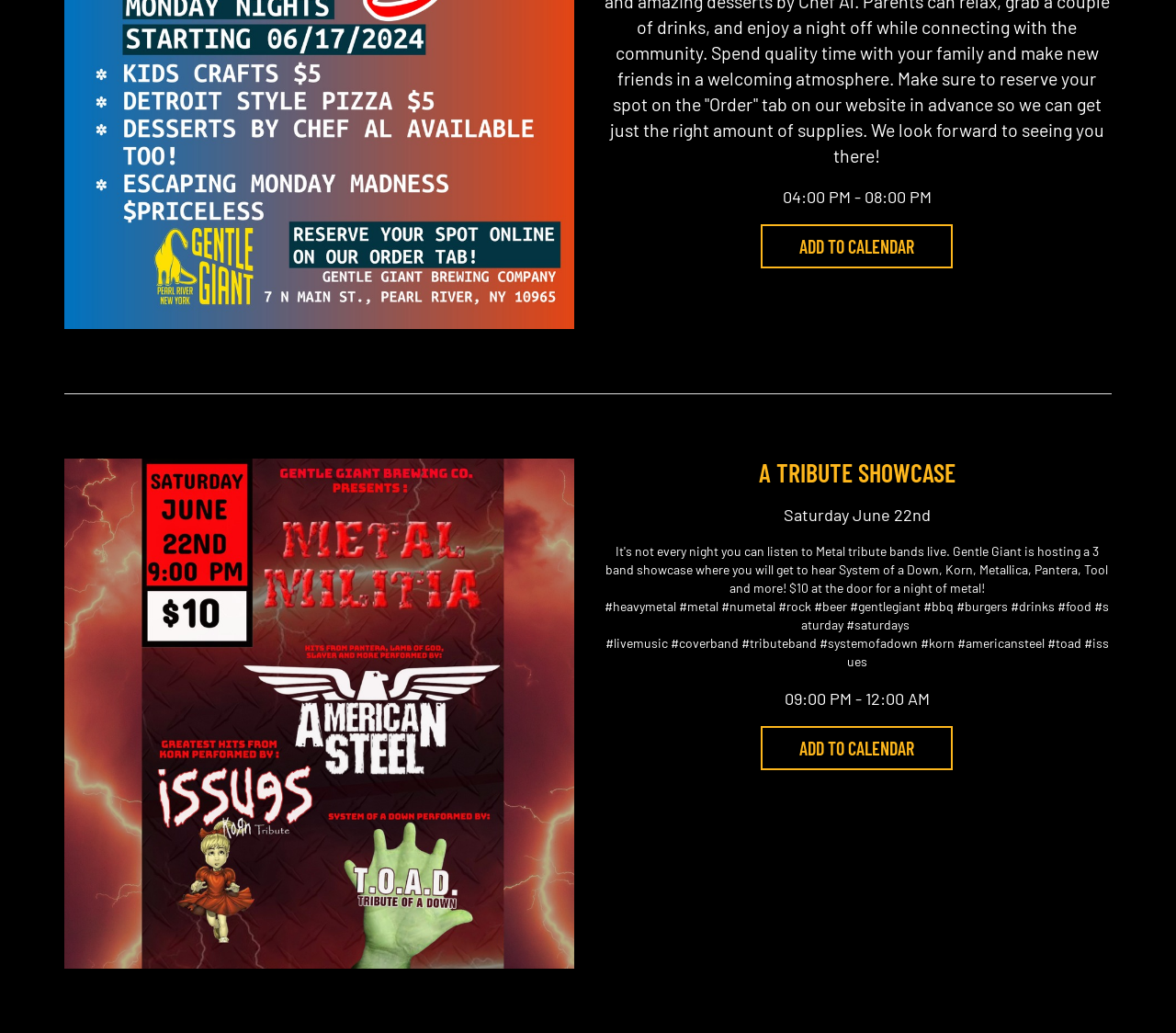Determine the bounding box coordinates of the region that needs to be clicked to achieve the task: "Click on 'ADD TO CALENDAR'".

[0.647, 0.217, 0.81, 0.26]